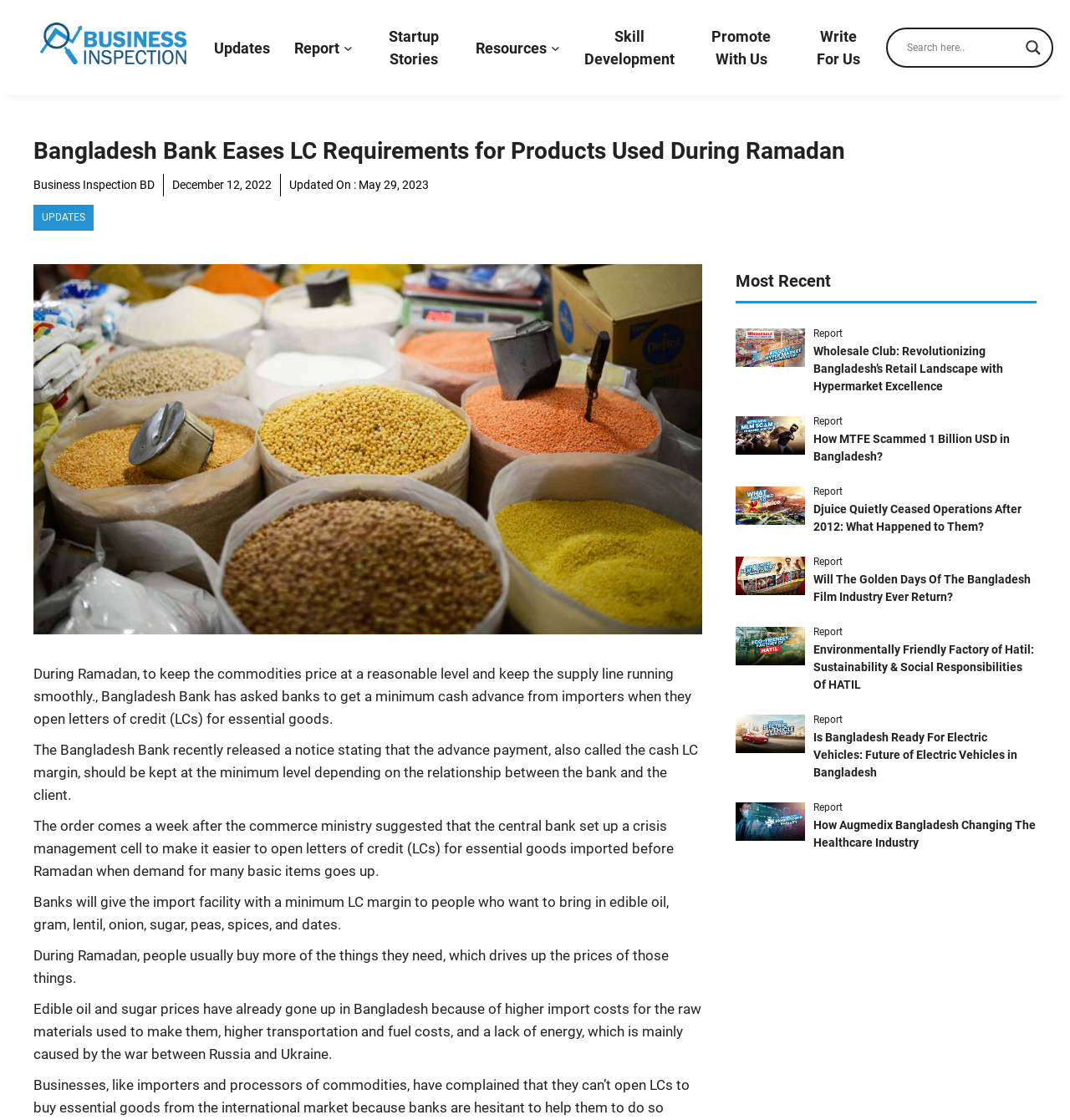Present a detailed account of what is displayed on the webpage.

The webpage is about Bangladesh Bank easing LC requirements for products used during Ramadan. At the top, there is a navigation menu with links to "Updates", "Report", "Startup Stories", "Resources", "Skill Development", "Promote With Us", and "Write For Us". On the top right, there is a search form with a search input box and a search magnifier button.

Below the navigation menu, there is a heading that reads "Bangladesh Bank Eases LC Requirements for Products Used During Ramadan". Next to the heading, there is a link to "Business Inspection BD" and an image with the same name. Below the heading, there is a time stamp "December 12, 2022" and another time stamp "May 29, 2023" with the label "Updated On :".

The main content of the webpage is an article about Bangladesh Bank's decision to ease LC requirements for essential goods during Ramadan. The article is divided into several paragraphs, with an image at the top. The image is related to the article's content, which discusses how Bangladesh Bank has asked banks to get a minimum cash advance from importers when they open letters of credit (LCs) for essential goods.

On the right side of the webpage, there is a section with the title "Most Recent". This section contains several links to news articles, each with an image and a brief description. The articles are about various topics, including the retail landscape in Bangladesh, a scam involving MTFE, the history of Djuice, the Bangladesh film industry, and sustainability and social responsibilities of HATIL.

Overall, the webpage provides news and information about Bangladesh, with a focus on business and economy.